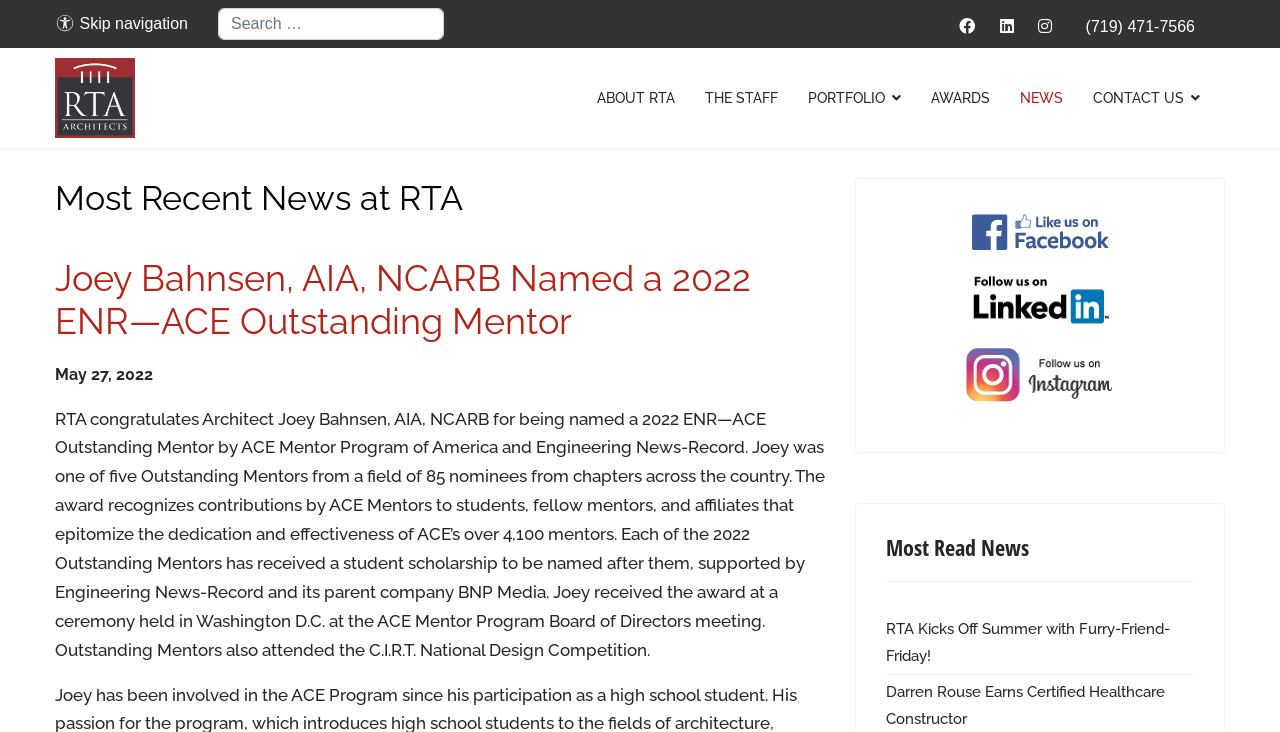Please specify the bounding box coordinates of the area that should be clicked to accomplish the following instruction: "Read about Joey Bahnsen's award". The coordinates should consist of four float numbers between 0 and 1, i.e., [left, top, right, bottom].

[0.043, 0.351, 0.645, 0.469]